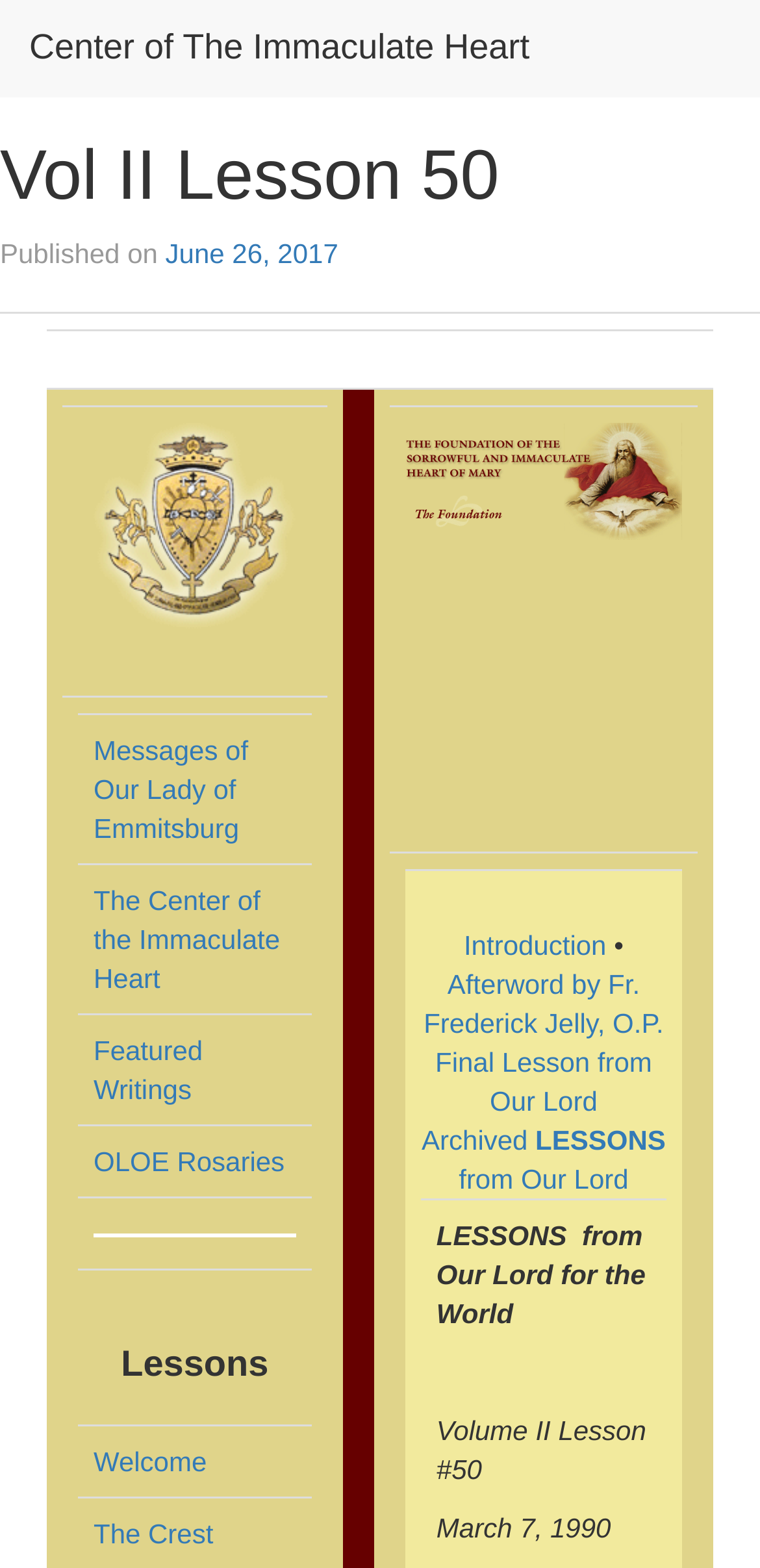Identify the bounding box coordinates of the clickable region necessary to fulfill the following instruction: "Visit the page about The Center of the Immaculate Heart". The bounding box coordinates should be four float numbers between 0 and 1, i.e., [left, top, right, bottom].

[0.123, 0.564, 0.369, 0.633]